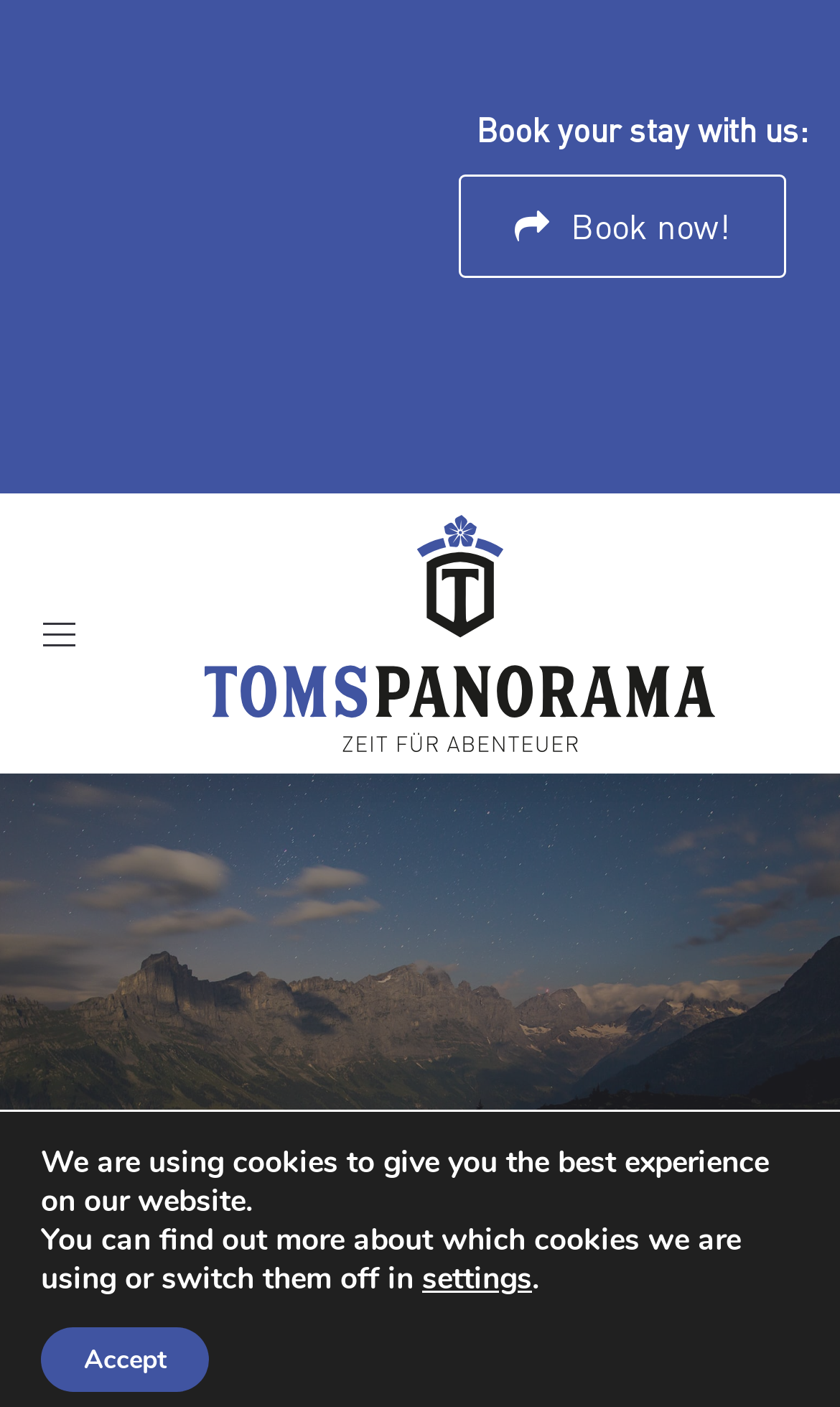Please answer the following question using a single word or phrase: 
What is the bounding box coordinate of the 'Book now!' button?

[0.546, 0.124, 0.936, 0.198]